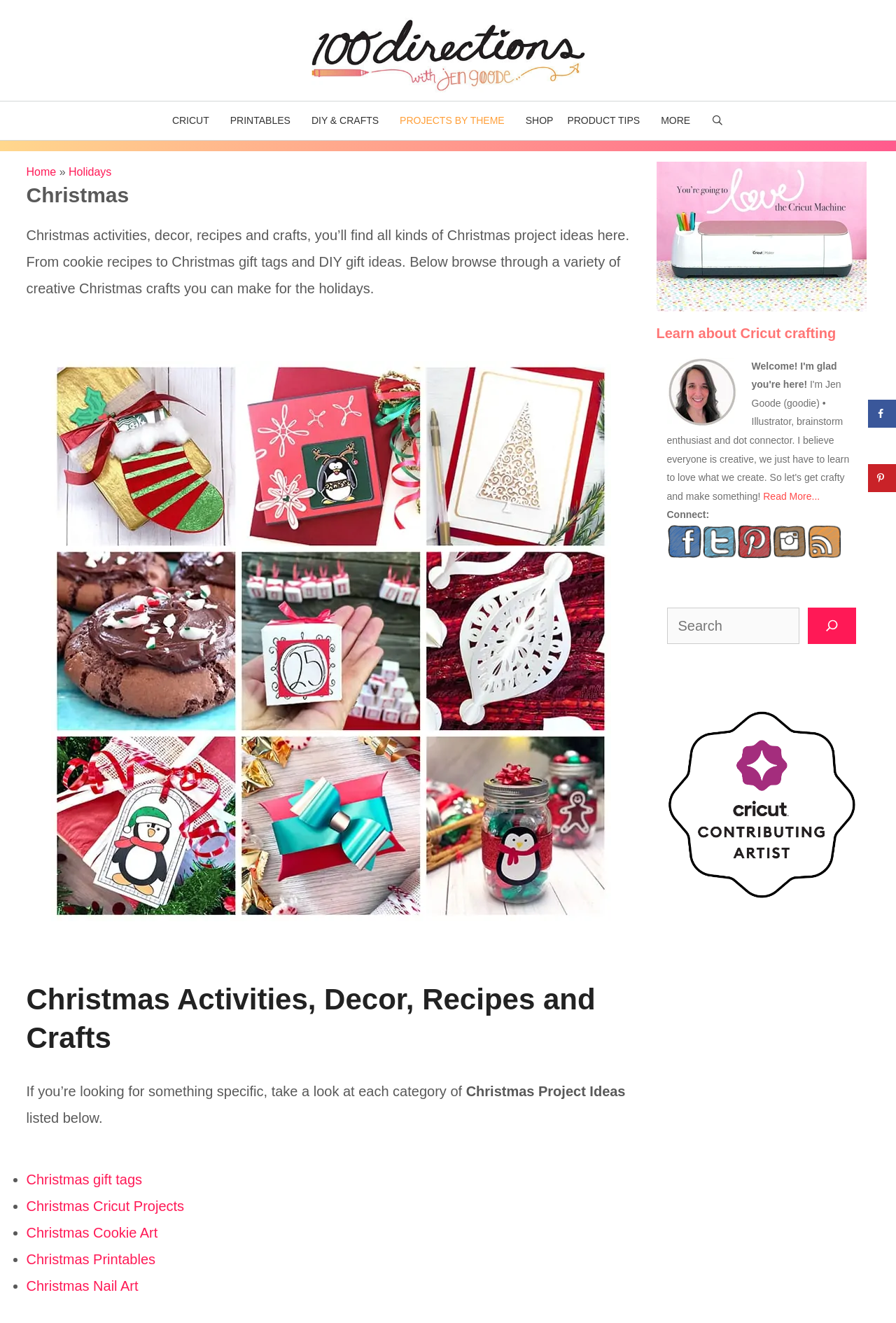Please answer the following question using a single word or phrase: 
What is the category of Christmas project ideas listed below?

Gift tags, Cricut projects, Cookie art, Printables, Nail art